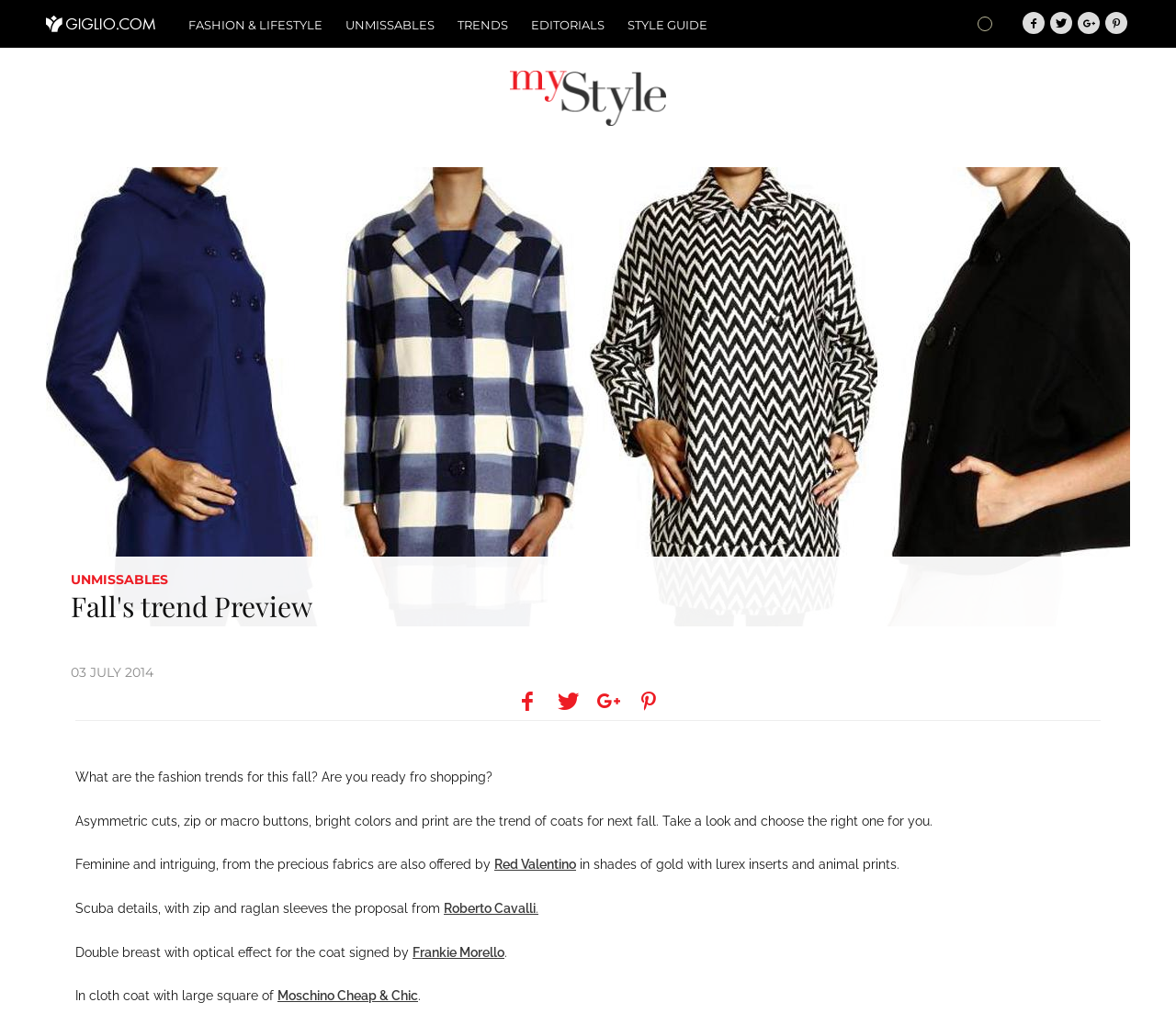Identify the bounding box coordinates of the region that needs to be clicked to carry out this instruction: "Click on Roberto Cavalli". Provide these coordinates as four float numbers ranging from 0 to 1, i.e., [left, top, right, bottom].

[0.377, 0.87, 0.458, 0.884]